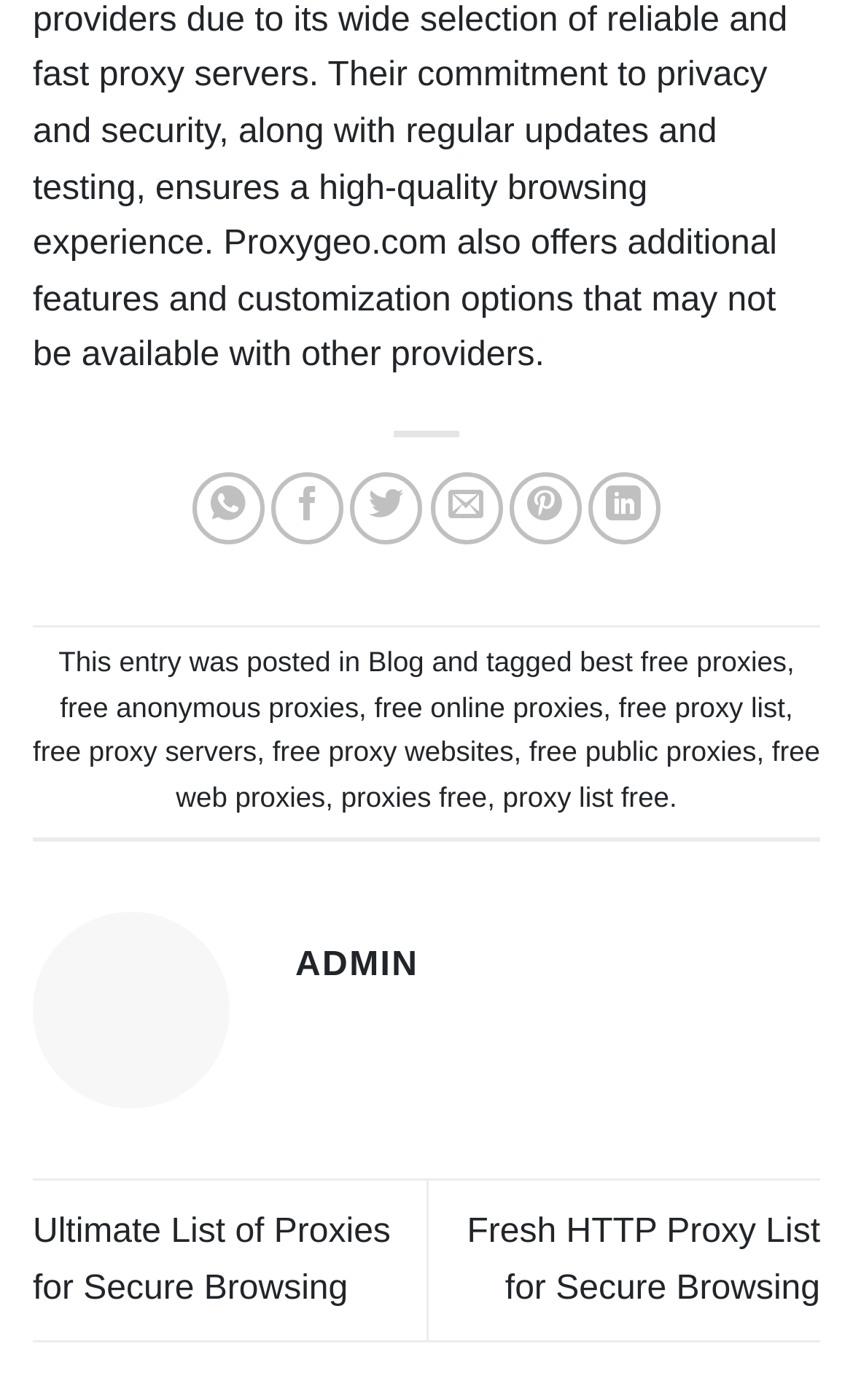Who is the author of the webpage?
Look at the image and answer with only one word or phrase.

ADMIN